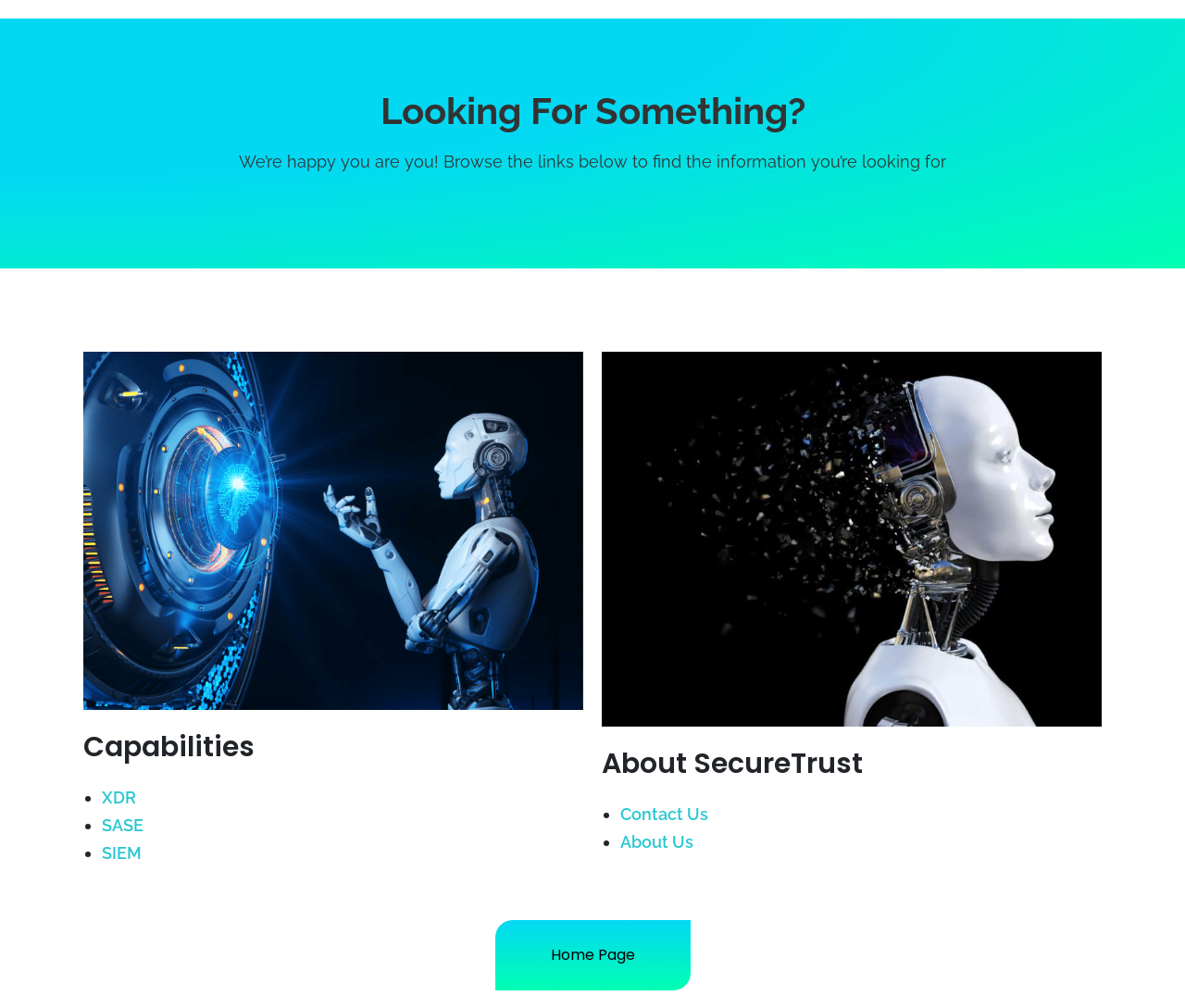What is the main topic of the webpage?
Please give a detailed and thorough answer to the question, covering all relevant points.

The webpage has a heading 'Looking For Something?' and provides links to various topics, indicating that it is an error page that helps users find the information they are looking for.